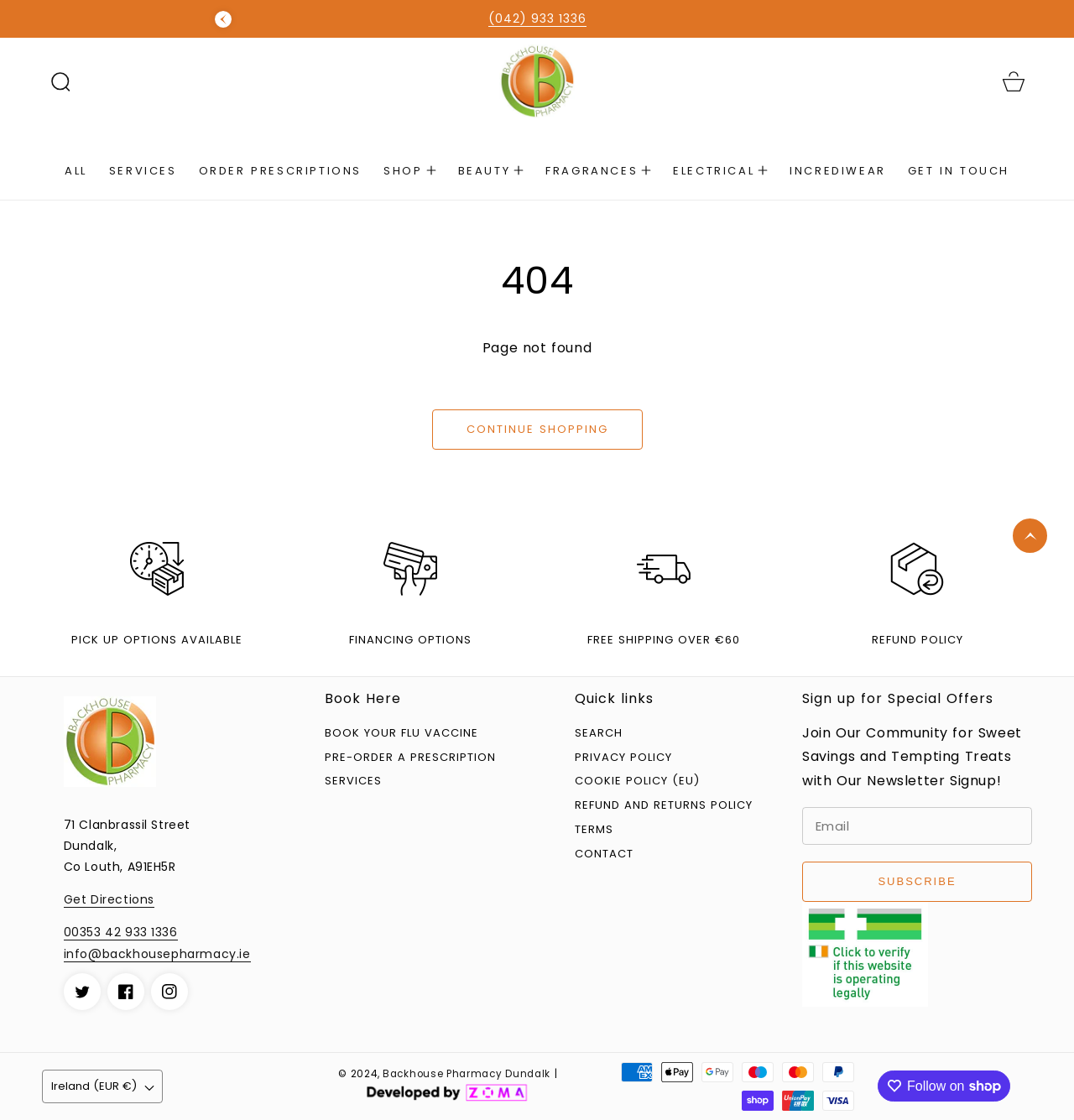Give an in-depth explanation of the webpage layout and content.

This webpage appears to be the website of Backhouse Pharmacy Dundalk, an online pharmacy store. At the top of the page, there is a navigation menu with links to various sections of the website, including "ALL", "SERVICES", "ORDER PRESCRIPTIONS", "SHOP", "BEAUTY", "FRAGRANCES", and "ELECTRICAL". Below the navigation menu, there is a prominent display of the pharmacy's logo and contact information, including phone number and email address.

The main content of the page is divided into several sections. The first section displays a "404 Not Found" error message, indicating that the page was not found. Below this, there are several links to other pages on the website, including "CONTINUE SHOPPING".

Further down the page, there are several sections promoting the pharmacy's services, including "PICK UP OPTIONS AVAILABLE", "FINANCING OPTIONS", "FREE SHIPPING OVER €60", and "REFUND POLICY". Each section features an image and a brief description of the service.

The page also features a section with links to the pharmacy's social media profiles, including Twitter, Facebook, and Instagram. Additionally, there is a section with quick links to various pages on the website, including "SEARCH", "PRIVACY POLICY", and "COOKIE POLICY (EU)".

At the bottom of the page, there is a section with a heading "Sign up for Special Offers" and a form to subscribe to the pharmacy's newsletter. There is also a section with copyright information and a link to the pharmacy's website.

Throughout the page, there are several buttons and links to navigate to other pages on the website, including a "scroll to top" button at the bottom right corner of the page.